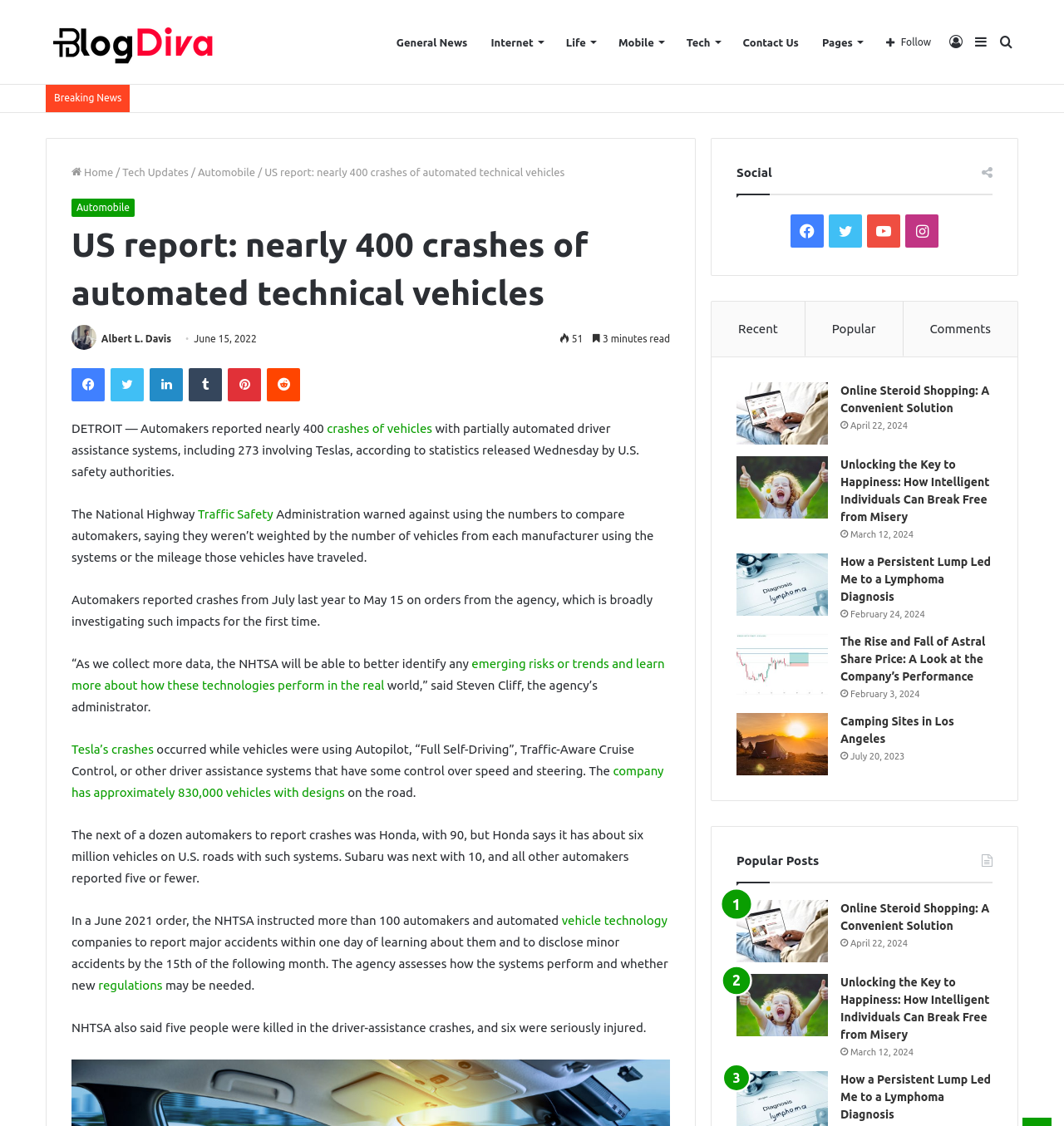Please identify the bounding box coordinates of the element that needs to be clicked to perform the following instruction: "Search for something".

[0.934, 0.001, 0.957, 0.075]